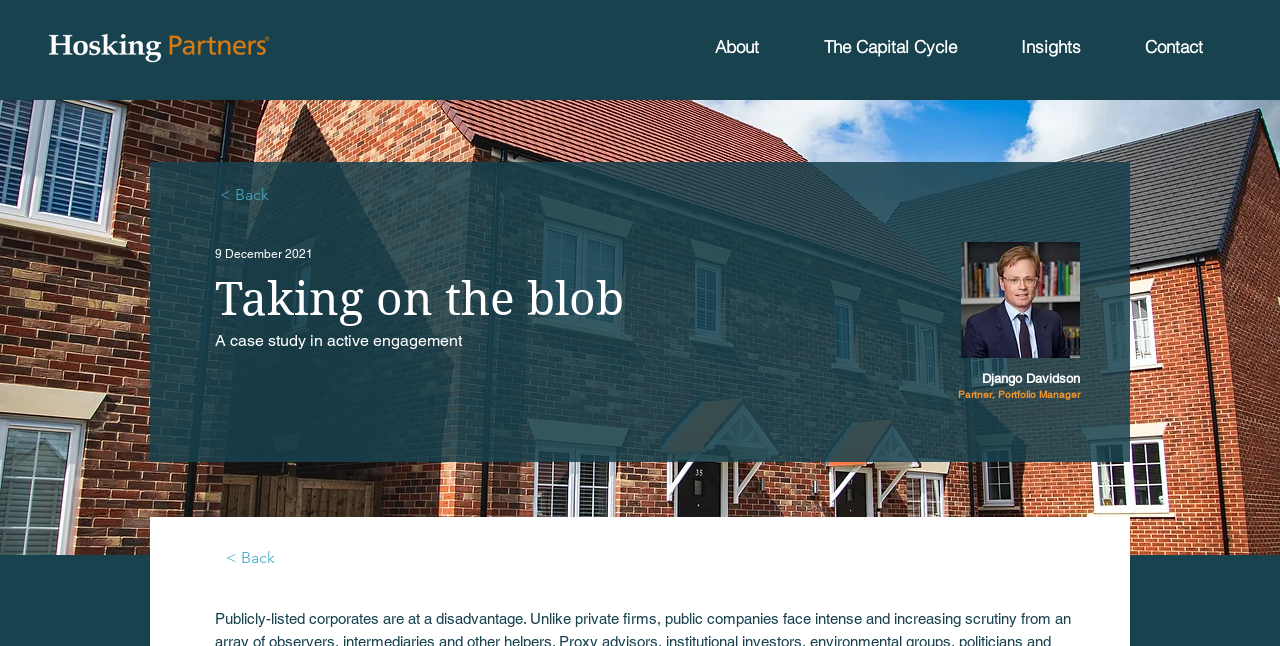Use a single word or phrase to answer the question:
What is the name of the company logo in the top-left corner?

Hosking Partners